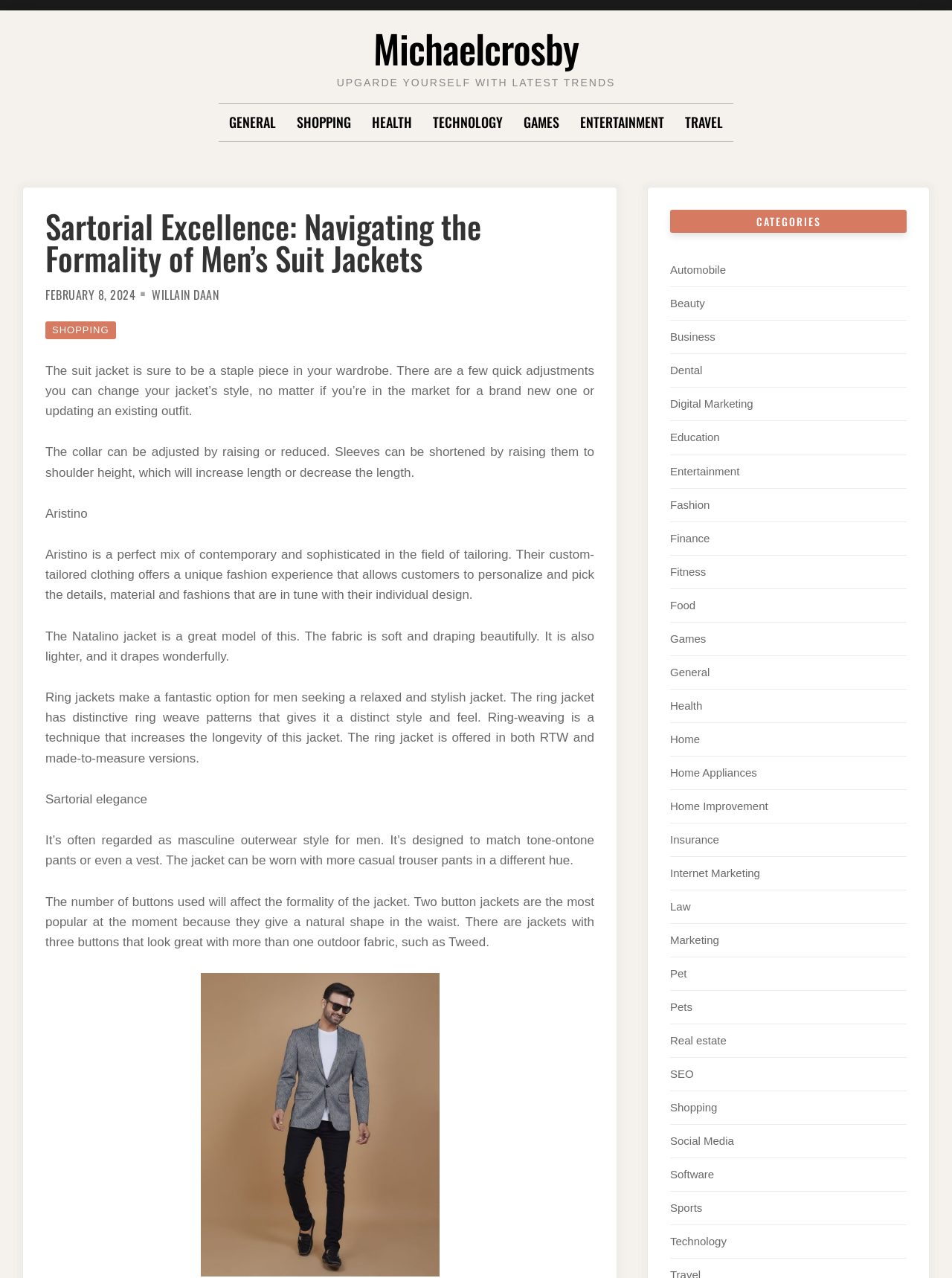Based on the description "Group", find the bounding box of the specified UI element.

None